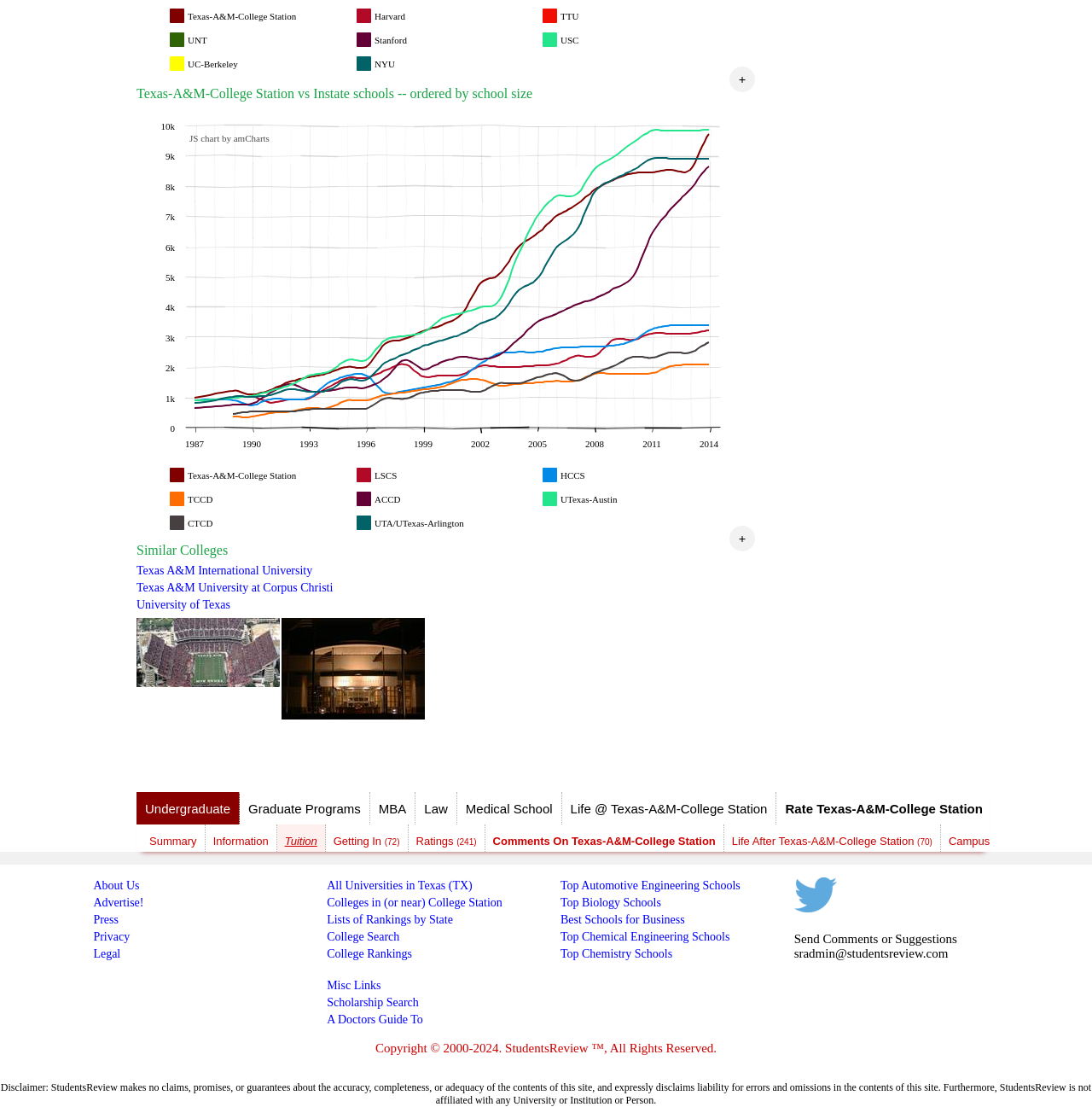What is the purpose of the '+' symbol?
Please look at the screenshot and answer in one word or a short phrase.

To expand or collapse